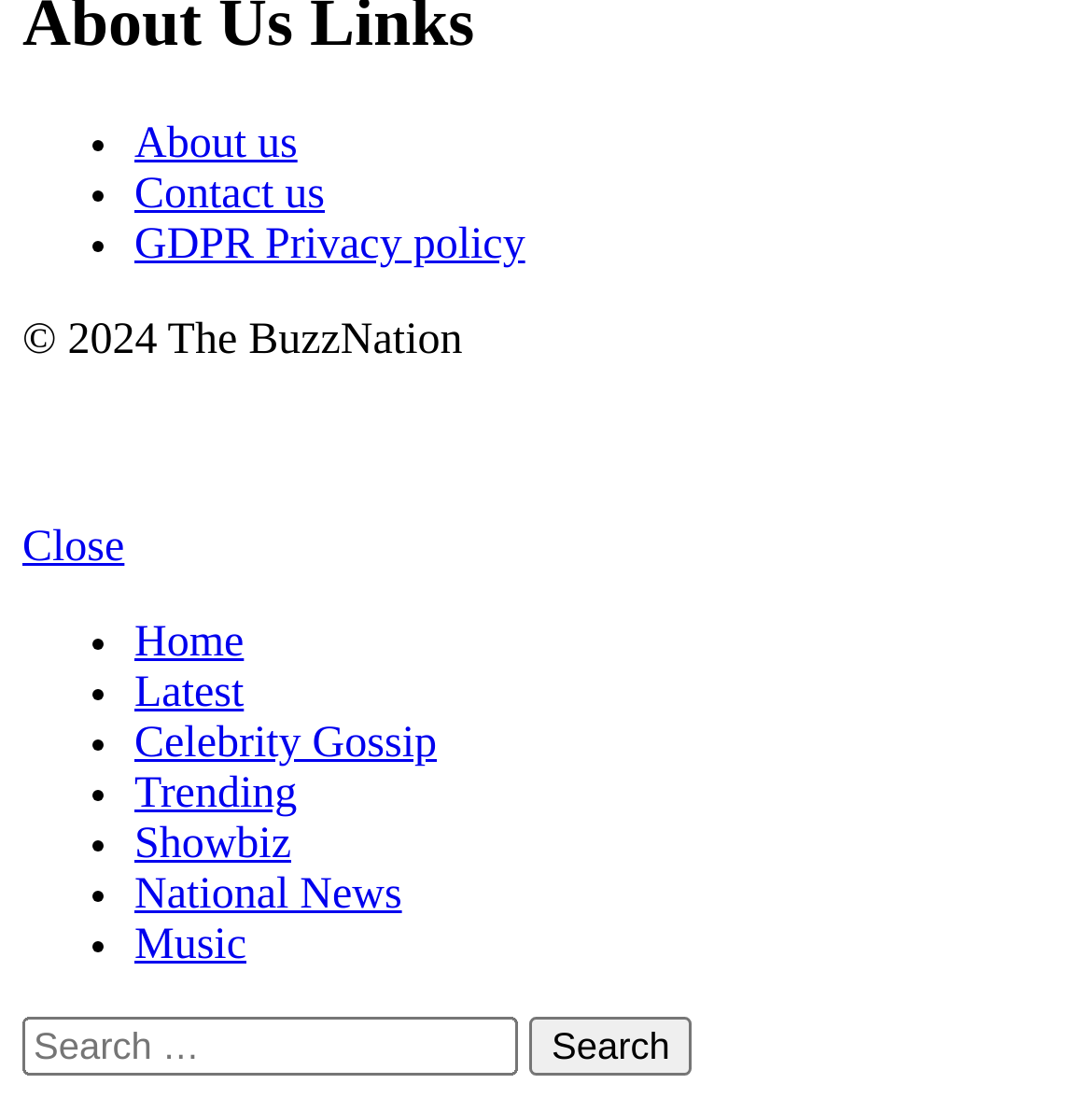Could you locate the bounding box coordinates for the section that should be clicked to accomplish this task: "Quick view Initial Ring Dish".

None